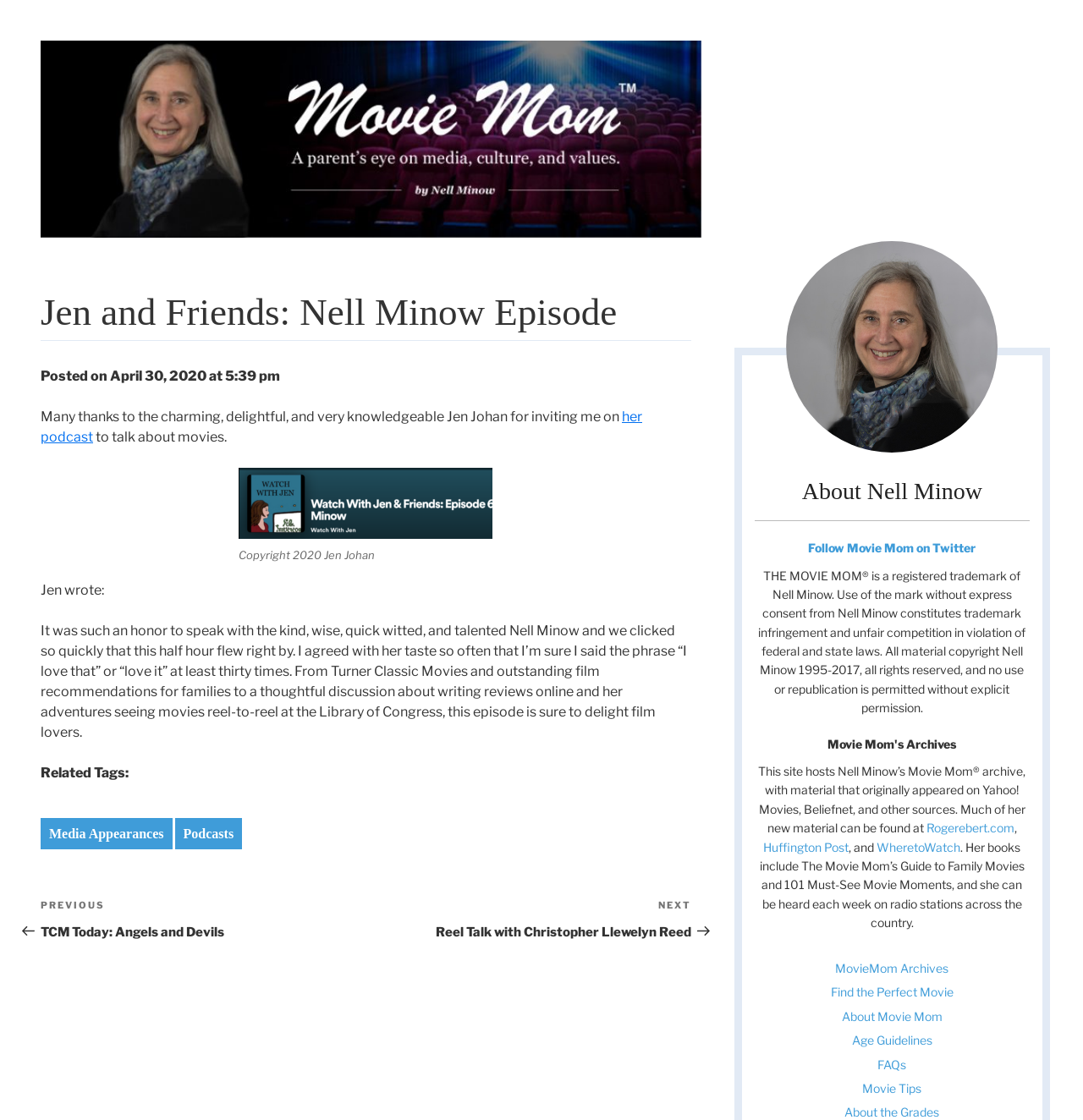Extract the bounding box for the UI element that matches this description: "About the Grades".

[0.78, 0.987, 0.868, 1.0]